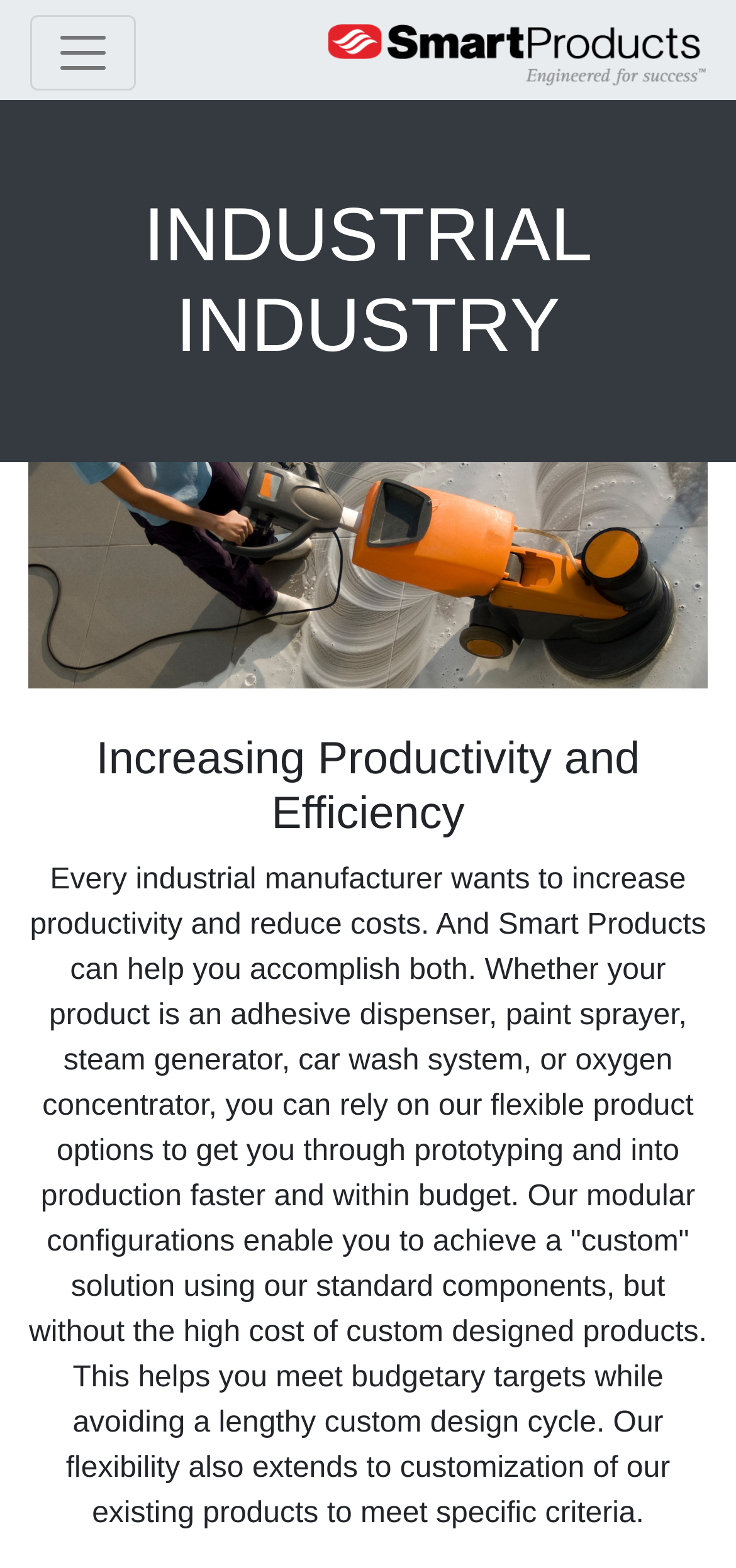Provide the bounding box coordinates of the UI element this sentence describes: "alt="SMART PRODUCTS USA"".

[0.446, 0.012, 0.959, 0.056]